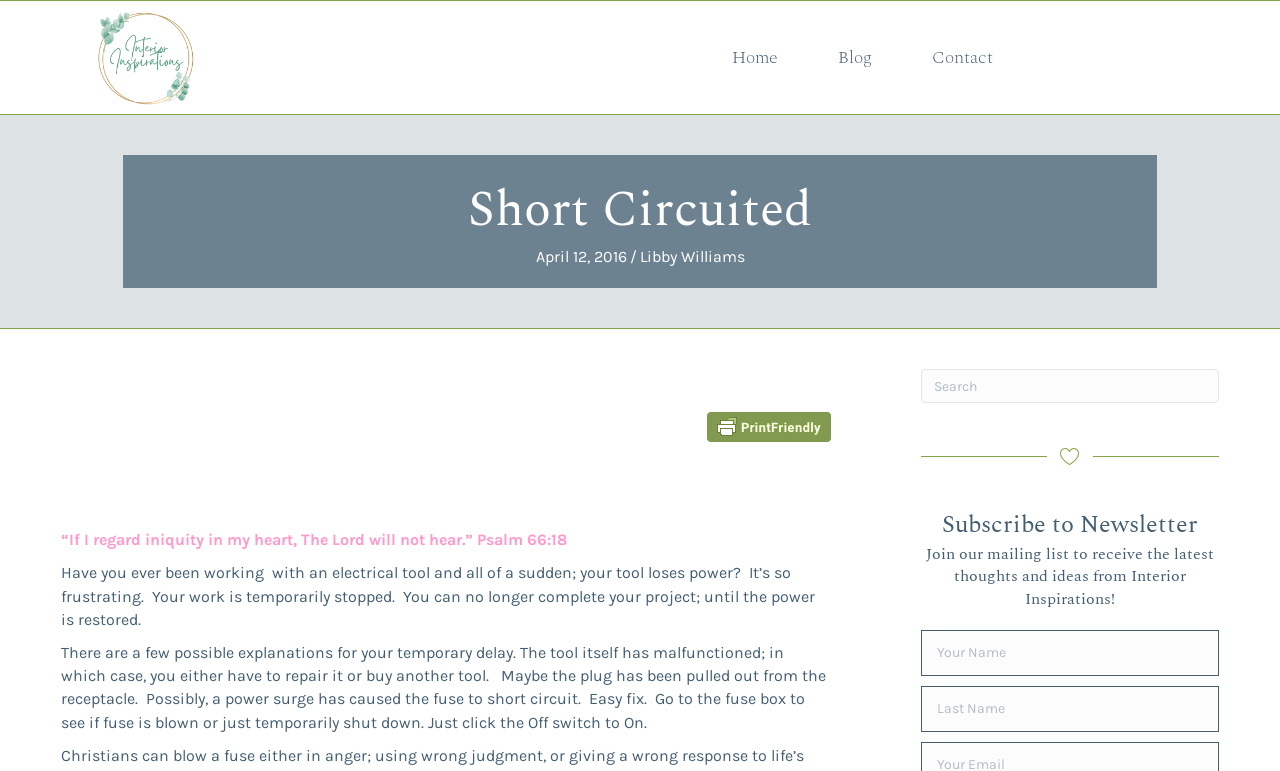What is the name of the blog?
Using the image, provide a detailed and thorough answer to the question.

The name of the blog can be found in the heading element with the text 'Short Circuited' which is located at the top of the webpage.